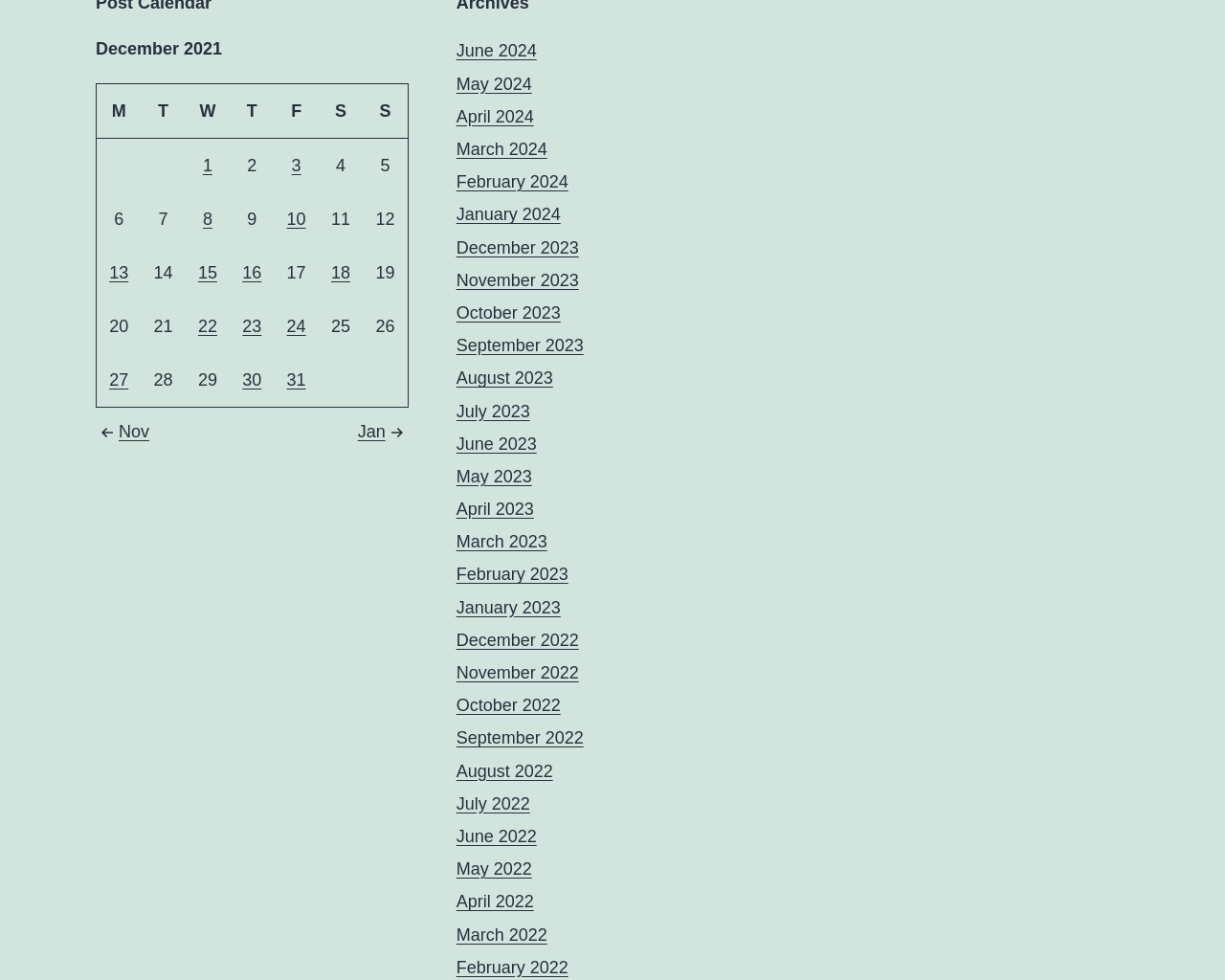Determine the bounding box coordinates of the region that needs to be clicked to achieve the task: "View posts published on December 15, 2021".

[0.162, 0.269, 0.177, 0.288]